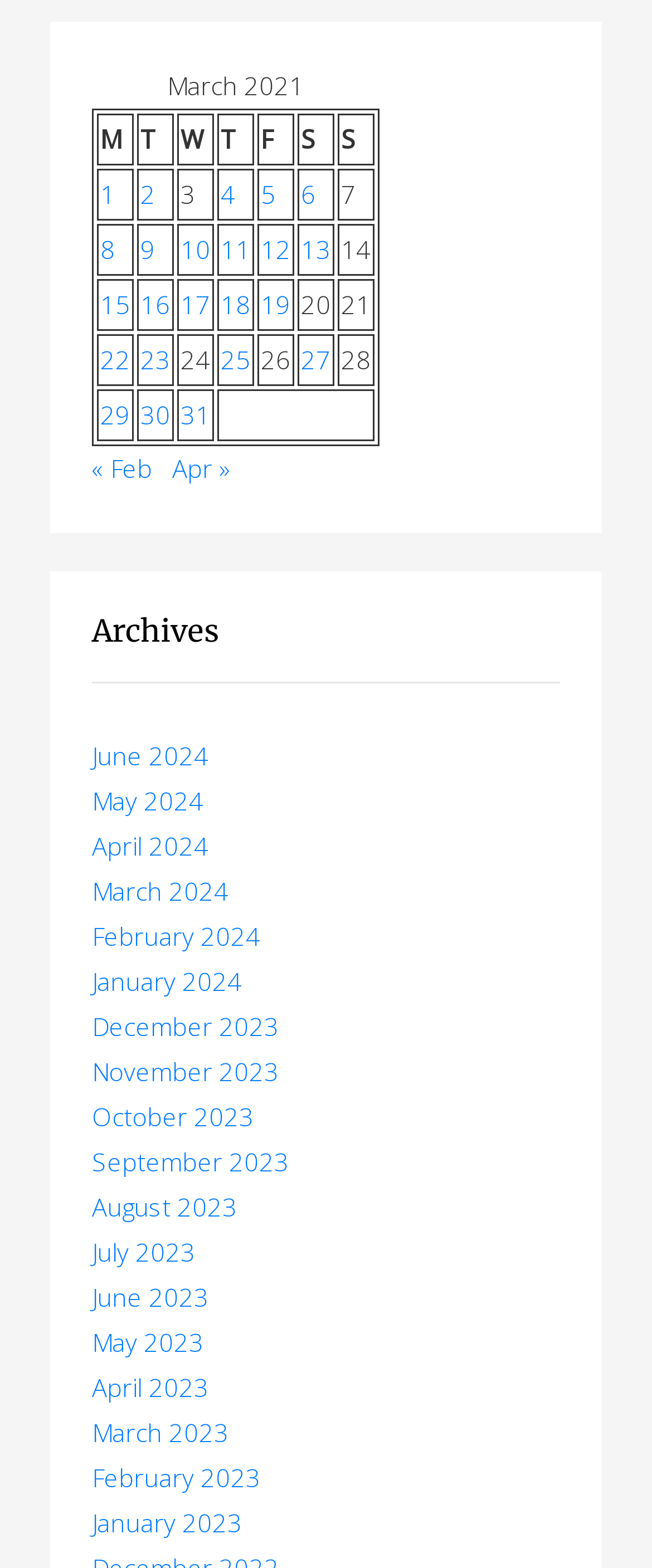Specify the bounding box coordinates of the region I need to click to perform the following instruction: "View archives". The coordinates must be four float numbers in the range of 0 to 1, i.e., [left, top, right, bottom].

[0.141, 0.391, 0.859, 0.436]